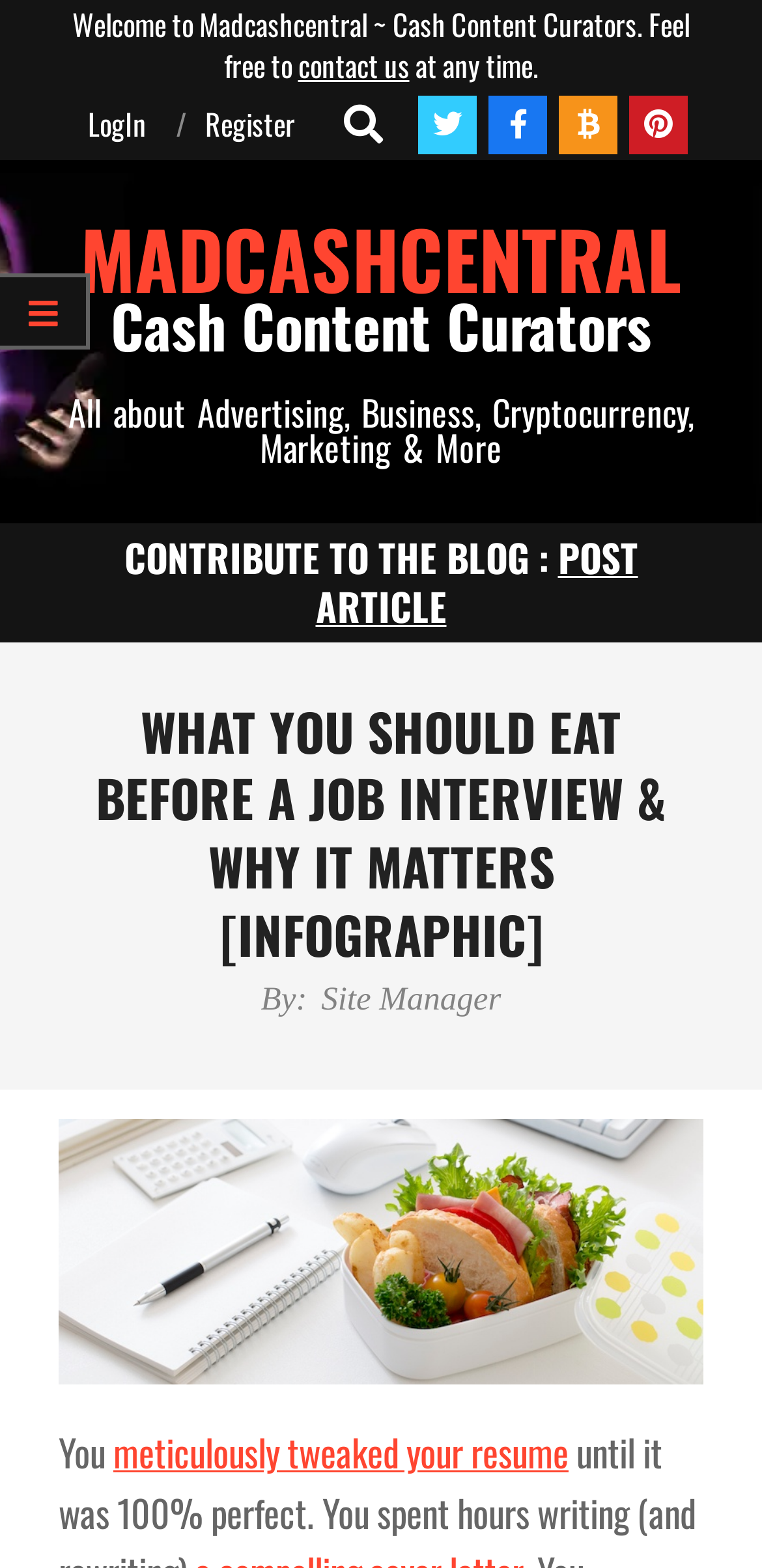What is the user supposed to do on this webpage?
Using the image, elaborate on the answer with as much detail as possible.

I inferred this from the presence of a heading 'CONTRIBUTE TO THE BLOG : POST ARTICLE' and a link 'POST ARTICLE', which suggests that users can contribute to the blog by posting an article. Additionally, the presence of an article on the webpage implies that users can read it.